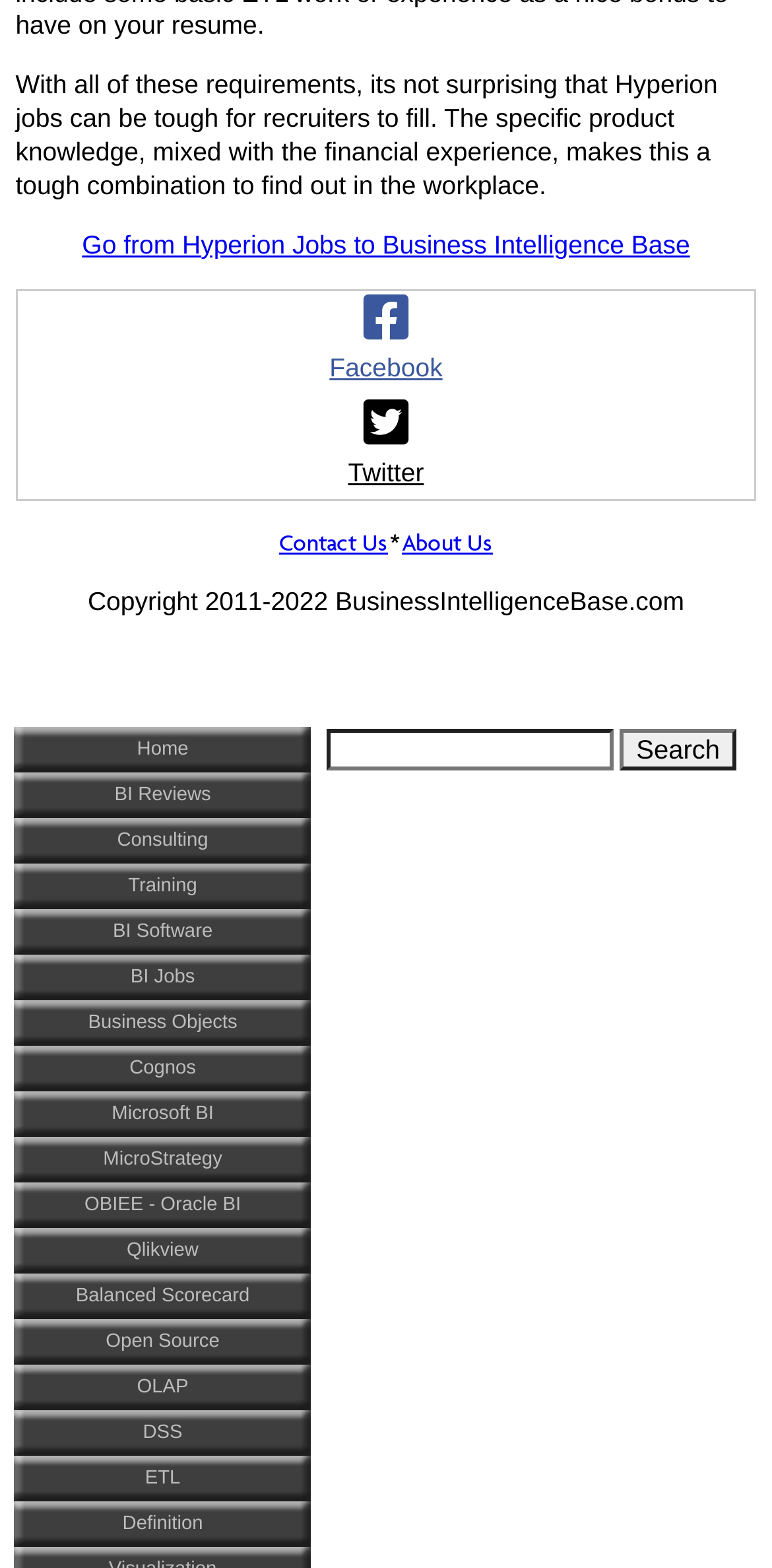Please determine the bounding box coordinates of the area that needs to be clicked to complete this task: 'Contact us for more information'. The coordinates must be four float numbers between 0 and 1, formatted as [left, top, right, bottom].

[0.362, 0.337, 0.503, 0.355]